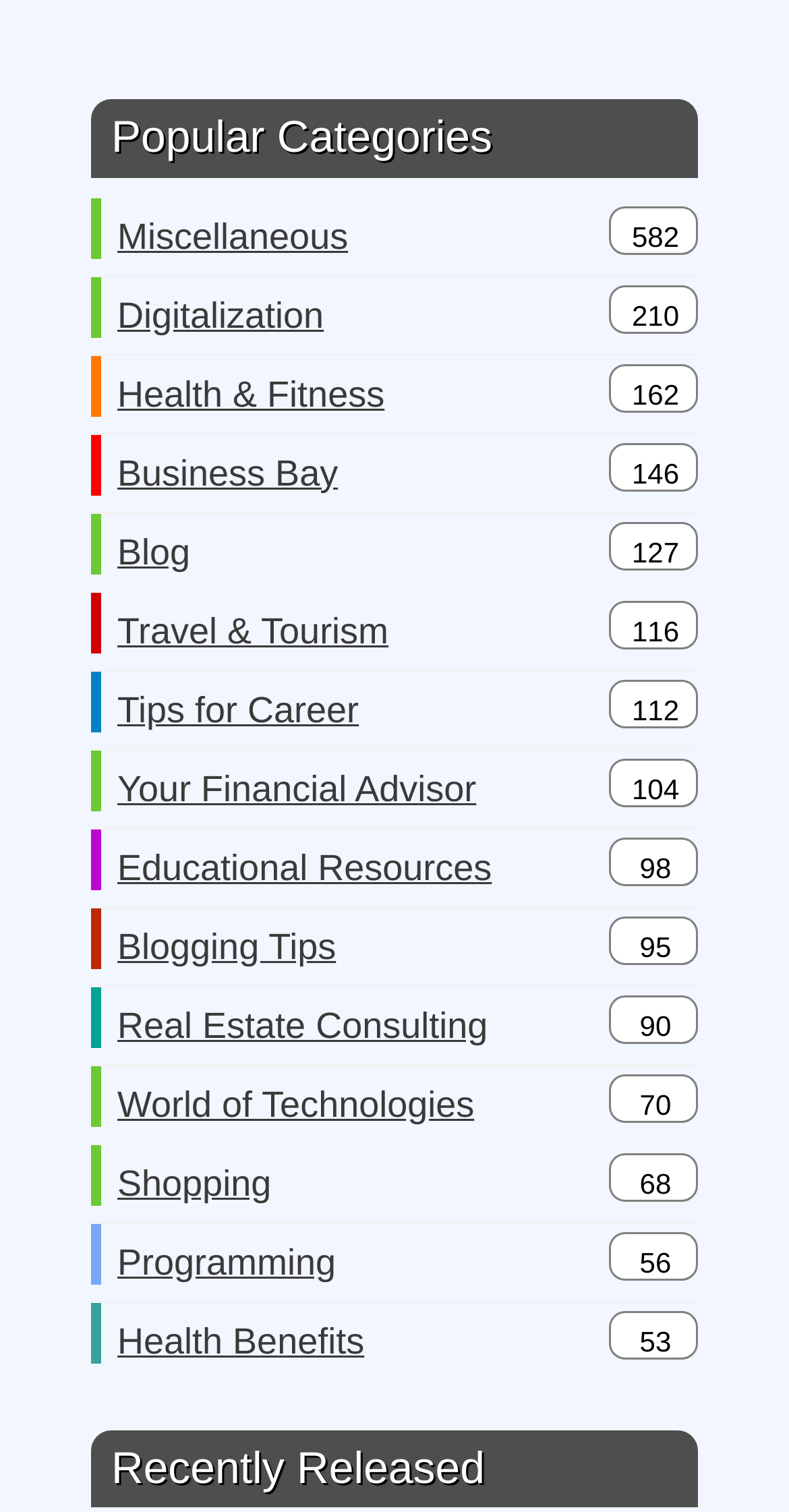Can you find the bounding box coordinates of the area I should click to execute the following instruction: "Discover Travel & Tourism"?

[0.149, 0.391, 0.492, 0.442]